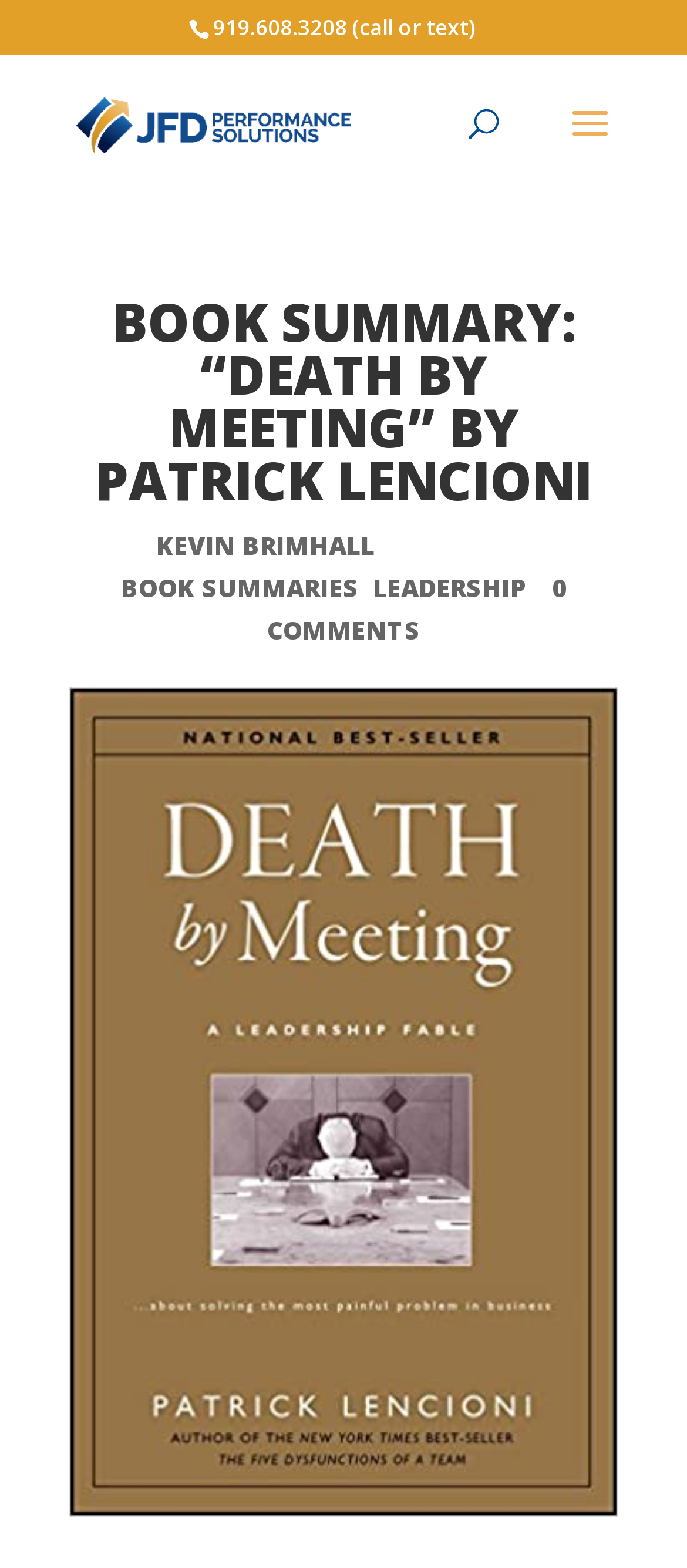Craft a detailed narrative of the webpage's structure and content.

The webpage is a book summary page for "Death by Meeting" by Patrick Lencioni. At the top-right corner, there is a contact information section with a phone number "919.608.3208" that can be called or texted. Below this section, there is a logo of "JFD Performance Solutions" with a link to the organization's website.

On the top-right side, there is a search bar with a label "Search for:" where users can input their queries. 

The main content of the page is divided into two sections. The top section has a large heading "BOOK SUMMARY: “DEATH BY MEETING” BY PATRICK LENCIONI" that spans across the page. Below this heading, there is a section with the author's name "KEVIN BRIMHALL" on the left, followed by a vertical line, and then the publication date "SEP 29, 2010" on the right.

The bottom section has three links: "BOOK SUMMARIES" on the left, "LEADERSHIP" in the middle, and "0 COMMENTS" on the right, separated by vertical lines. These links are likely related to the book summary and its categories.